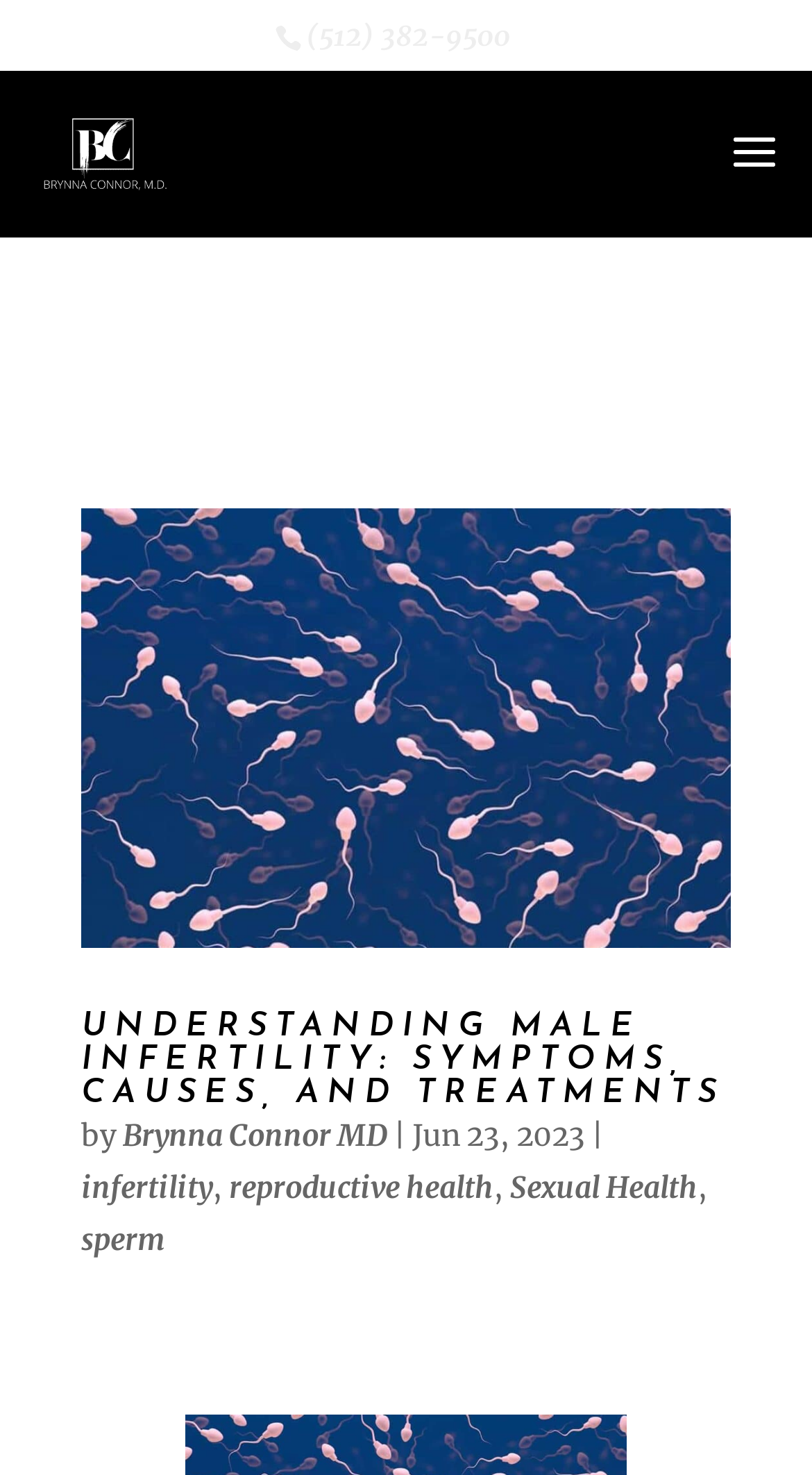Answer the question in a single word or phrase:
When was the article published?

Jun 23, 2023